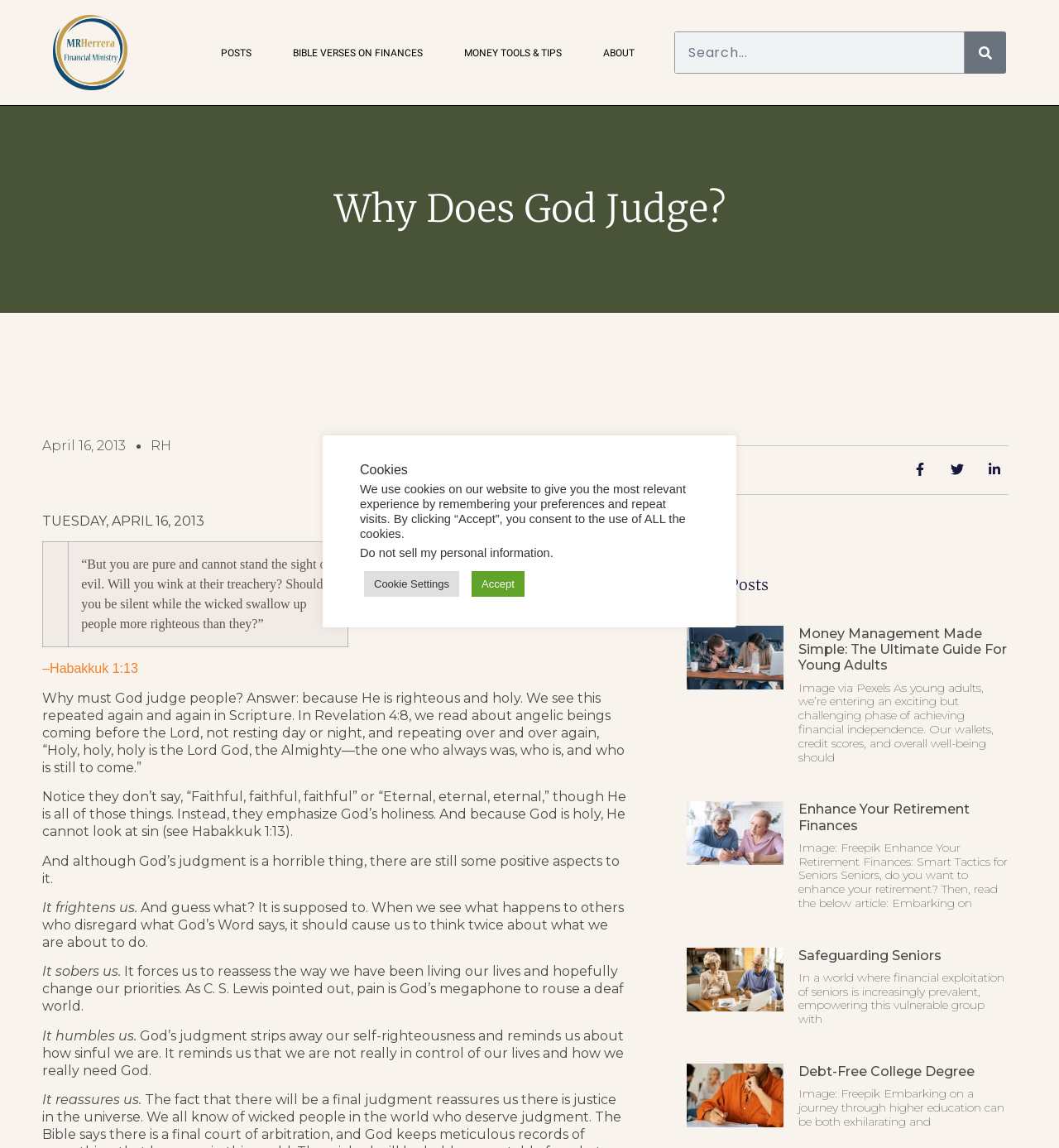Determine the main headline of the webpage and provide its text.

Why Does God Judge?